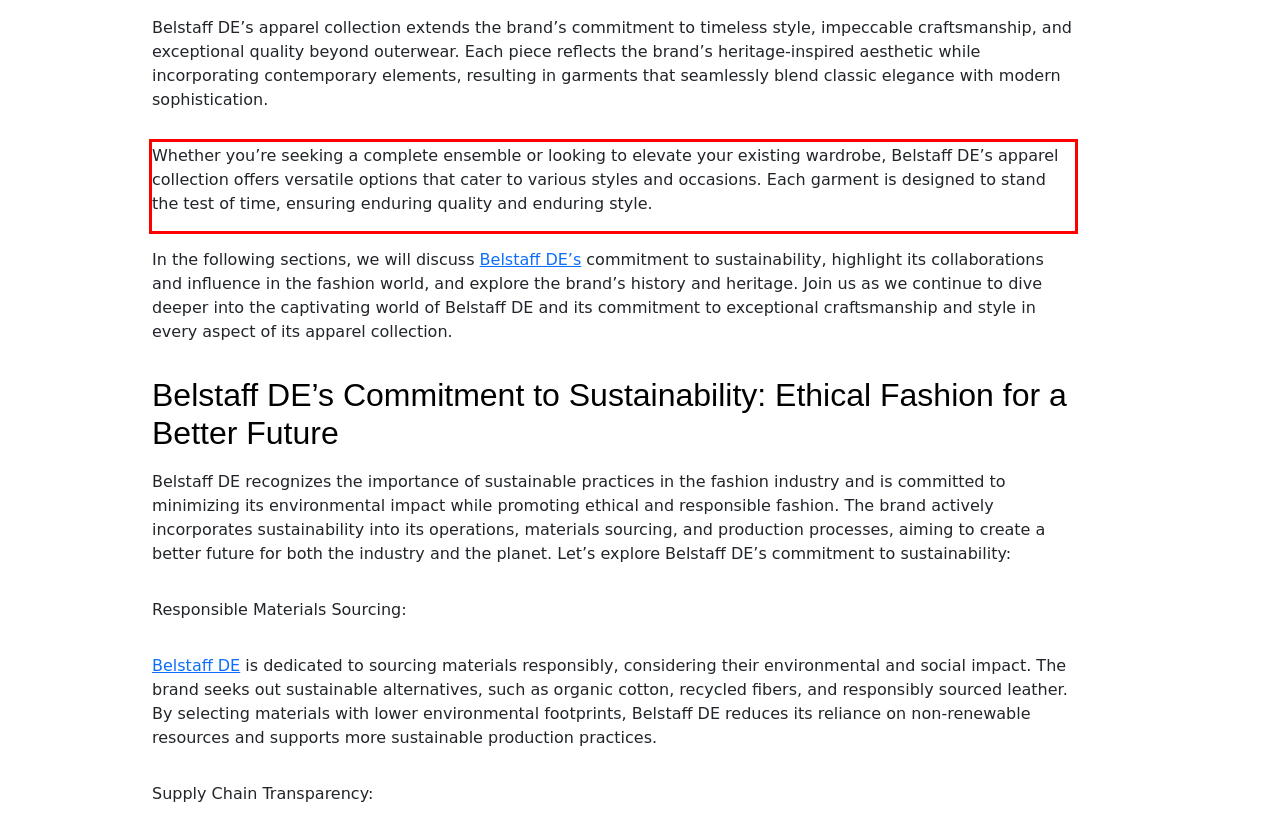Inspect the webpage screenshot that has a red bounding box and use OCR technology to read and display the text inside the red bounding box.

Whether you’re seeking a complete ensemble or looking to elevate your existing wardrobe, Belstaff DE’s apparel collection offers versatile options that cater to various styles and occasions. Each garment is designed to stand the test of time, ensuring enduring quality and enduring style.